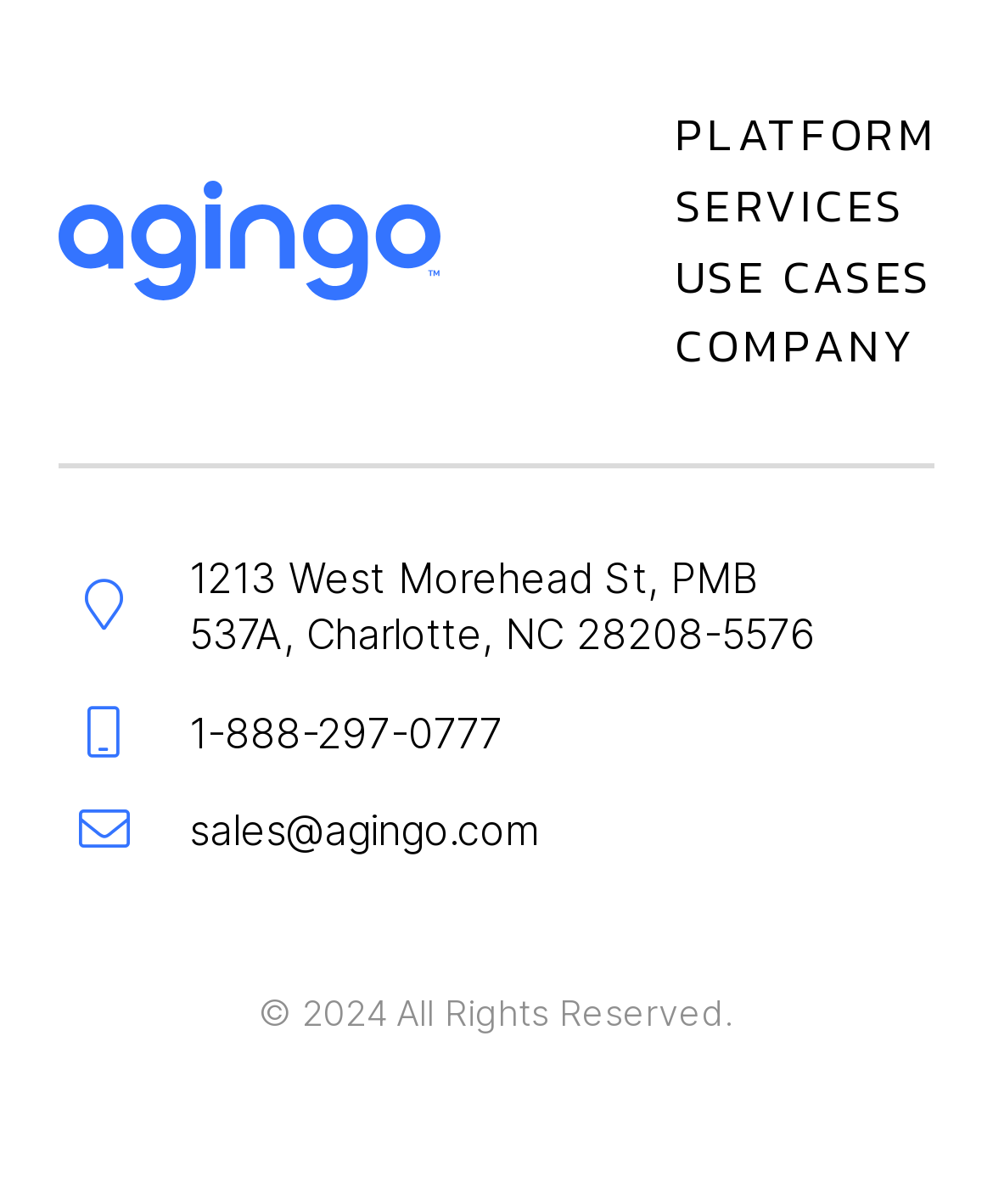What is the email address to contact the company's sales team?
Answer the question with a detailed explanation, including all necessary information.

I found the email address by examining the link element with the text 'sales@agingo.com' which is located below the phone number.